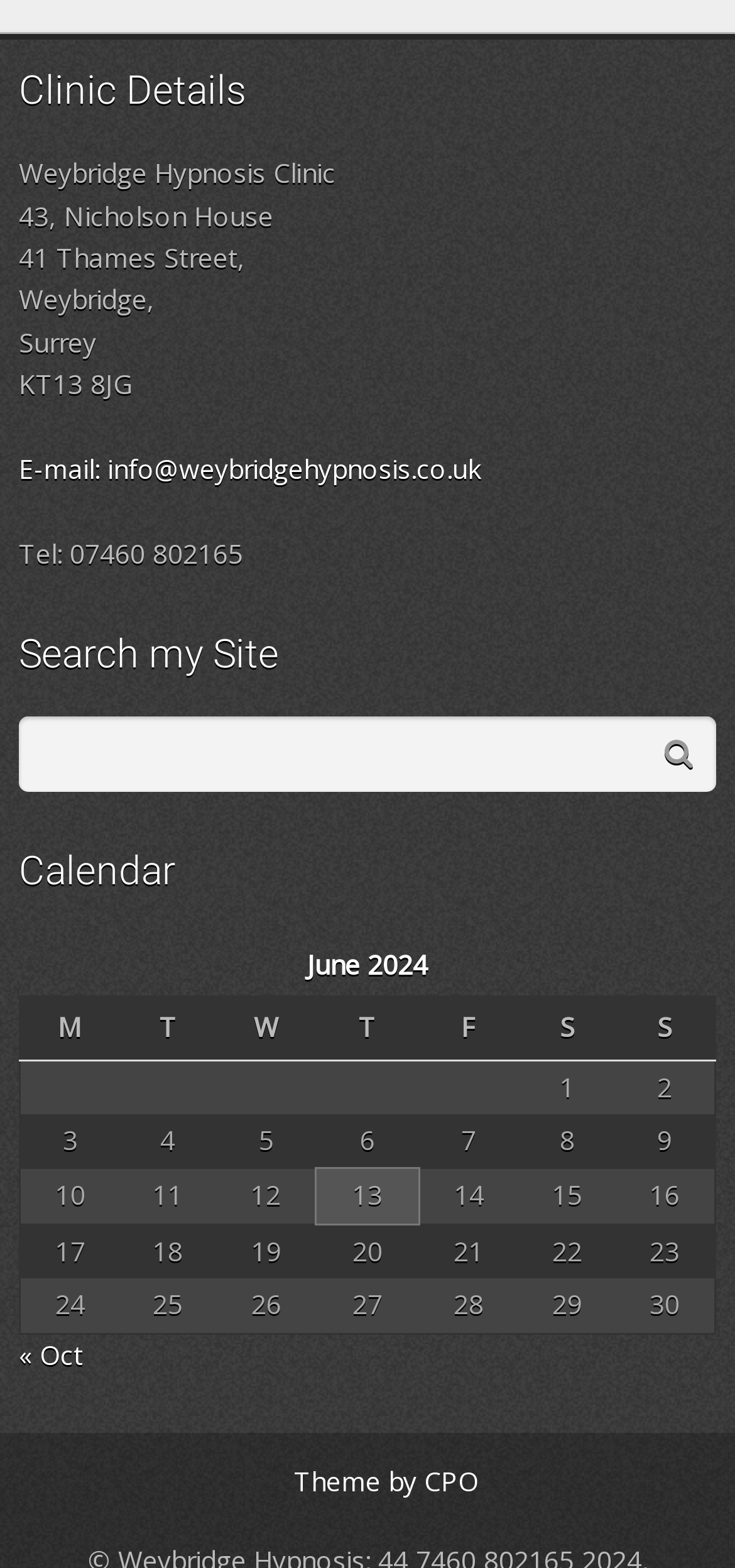What is the clinic's name?
Using the image as a reference, give a one-word or short phrase answer.

Weybridge Hypnosis Clinic